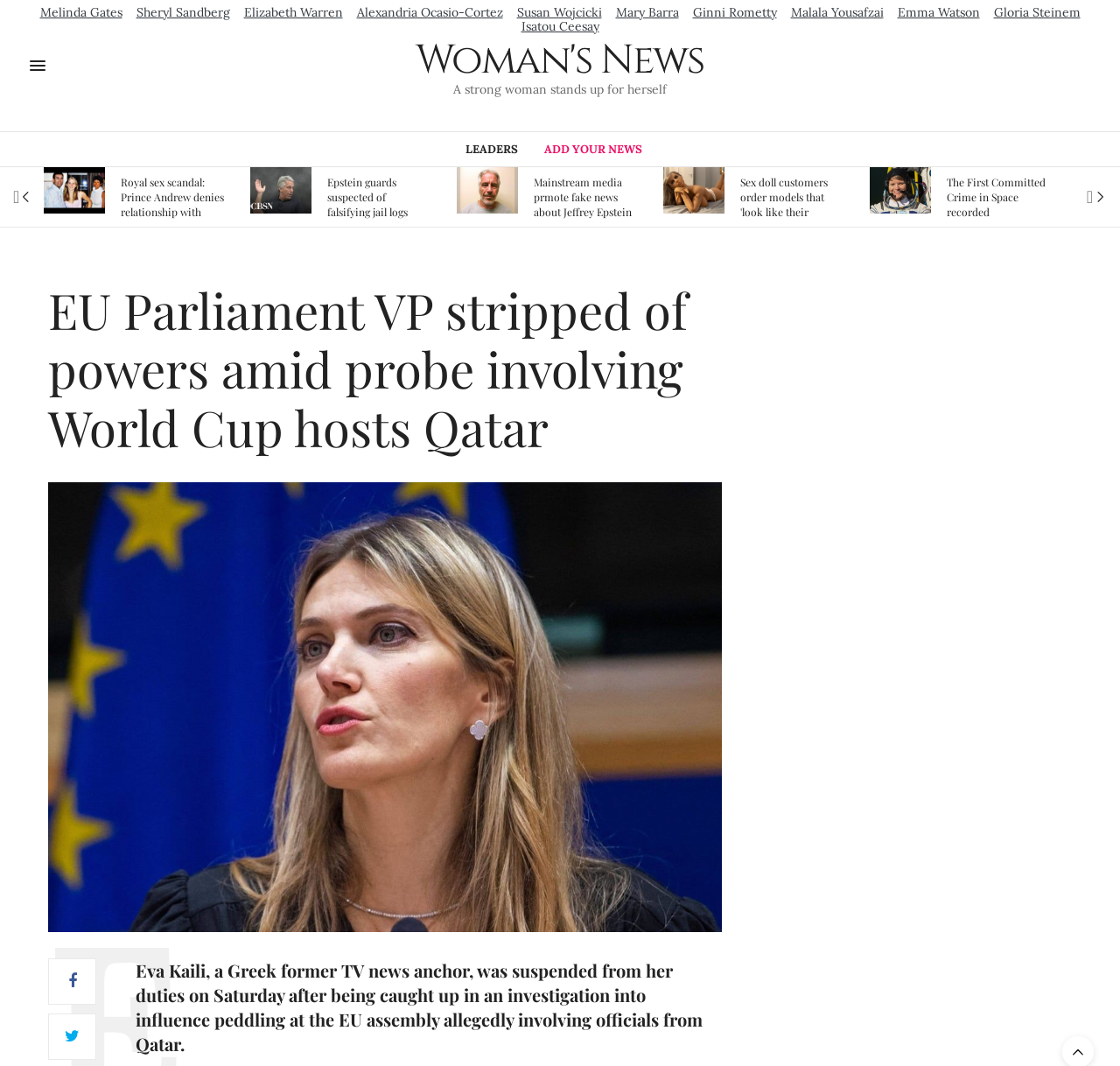What is the name of the organization where Eva Kaili was suspended from her duties?
Kindly answer the question with as much detail as you can.

According to the webpage, Eva Kaili was suspended from her duties on Saturday after being caught up in an investigation at the EU assembly, which implies that the organization where she was suspended is the EU assembly.